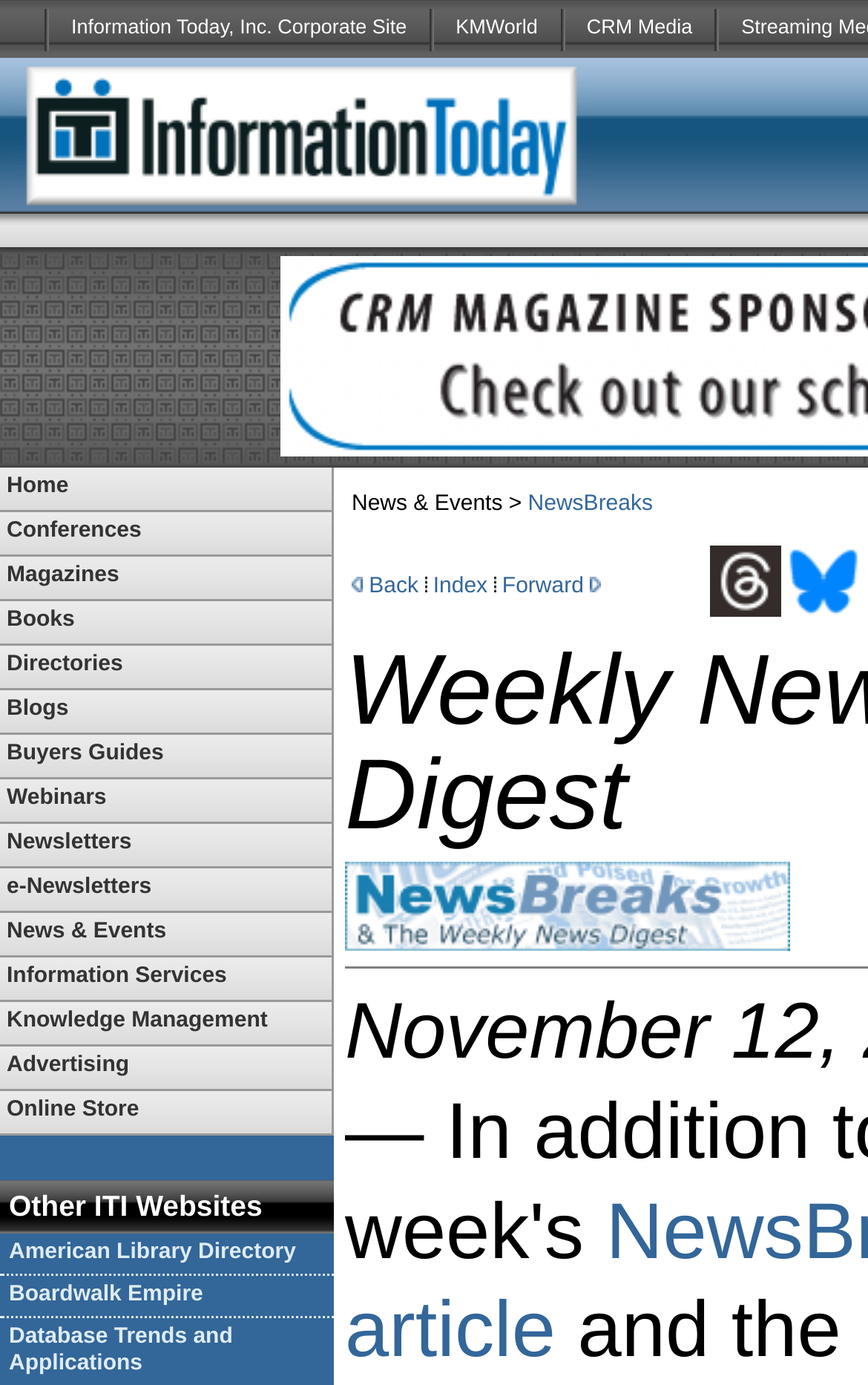Present a detailed account of what is displayed on the webpage.

The webpage is about Springer's partnership with the Qatar National Library, granting Qatar residents access to ebooks and ejournals on SpringerLink. 

At the top of the page, there are five images and corresponding links to different websites, including Information Today, Inc. Corporate Site, KMWorld, and CRM Media. 

Below these images, there is a navigation menu with multiple links, including Home, Conferences, Magazines, Books, Directories, Blogs, Buyers Guides, Webinars, Newsletters, e-Newsletters, News & Events, Information Services, Knowledge Management, Advertising, and Online Store. 

On the right side of the page, there is a section titled "Other ITI Websites" with links to American Library Directory and Boardwalk Empire. 

The main content of the page is divided into two sections. The first section has a title "News & Events > NewsBreaks" and a link to NewsBreaks. Below this title, there are navigation buttons, including Back, Index, and Forward, with corresponding images. 

The second section has a link to Threads and an image, followed by a link to bluesky and an image. 

At the bottom of the page, there is a large image that spans across the width of the page.